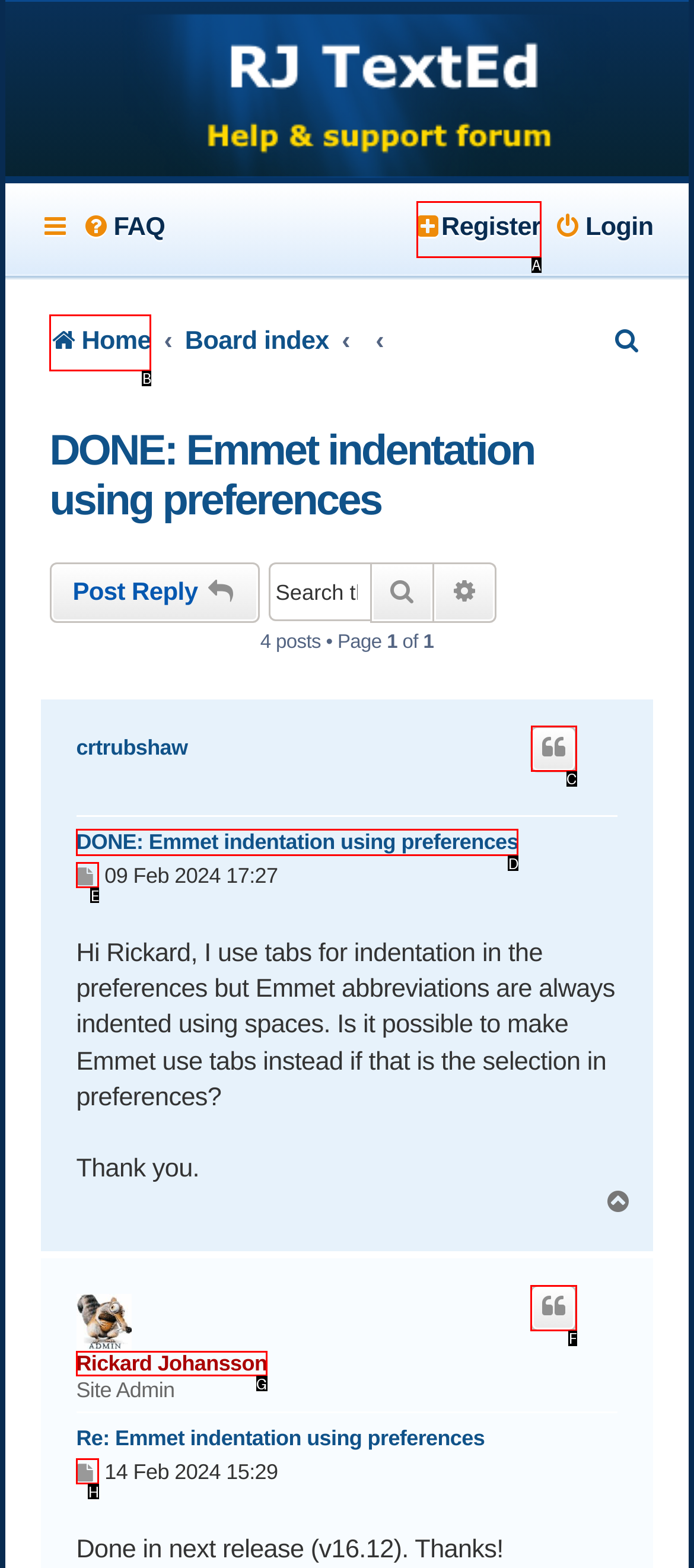Select the correct HTML element to complete the following task: Quote a post
Provide the letter of the choice directly from the given options.

C